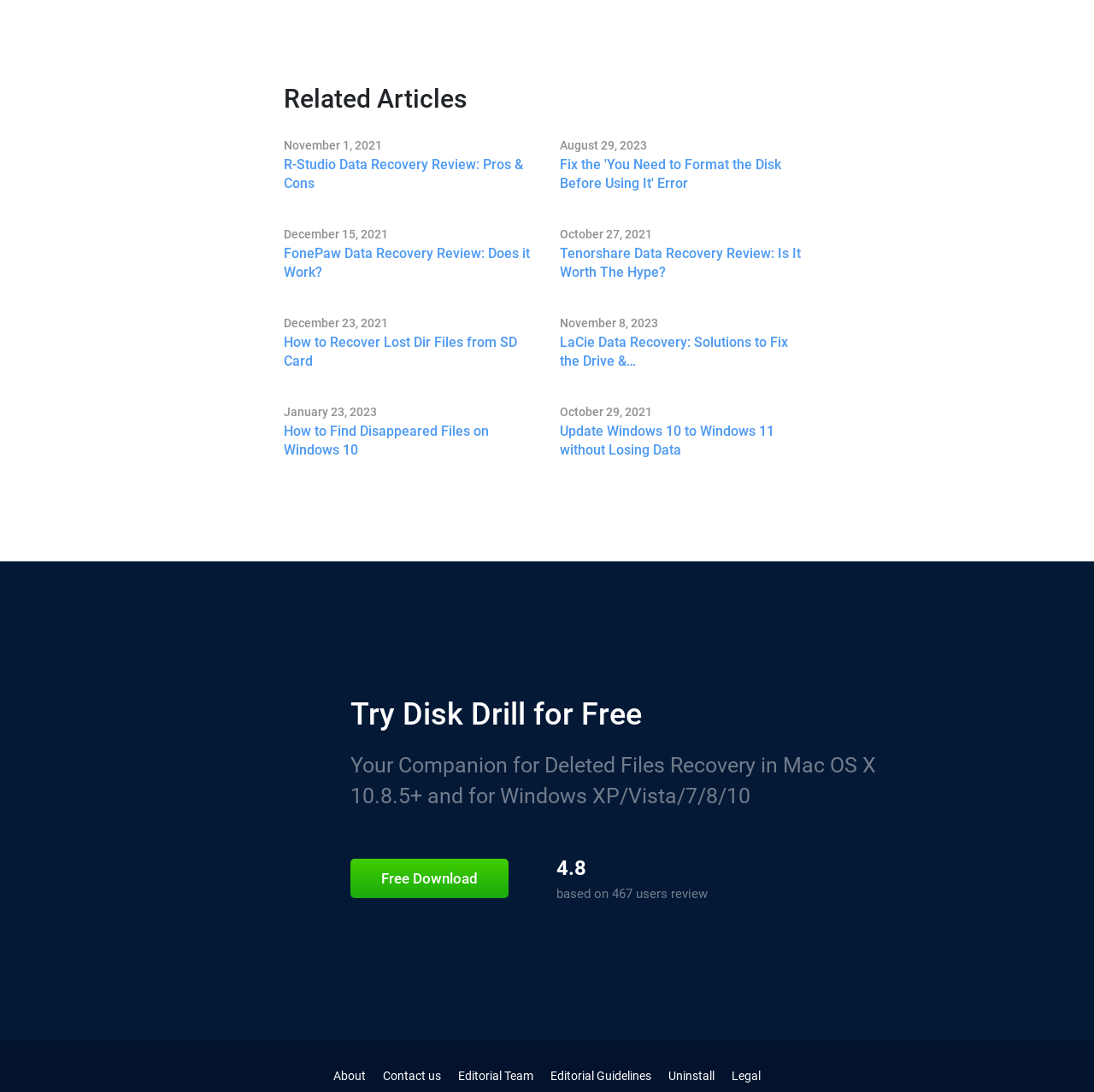Can you look at the image and give a comprehensive answer to the question:
What is the rating of the software?

The rating of the software is mentioned in the static text element with bounding box coordinates [0.509, 0.784, 0.536, 0.806] as '4.8'.